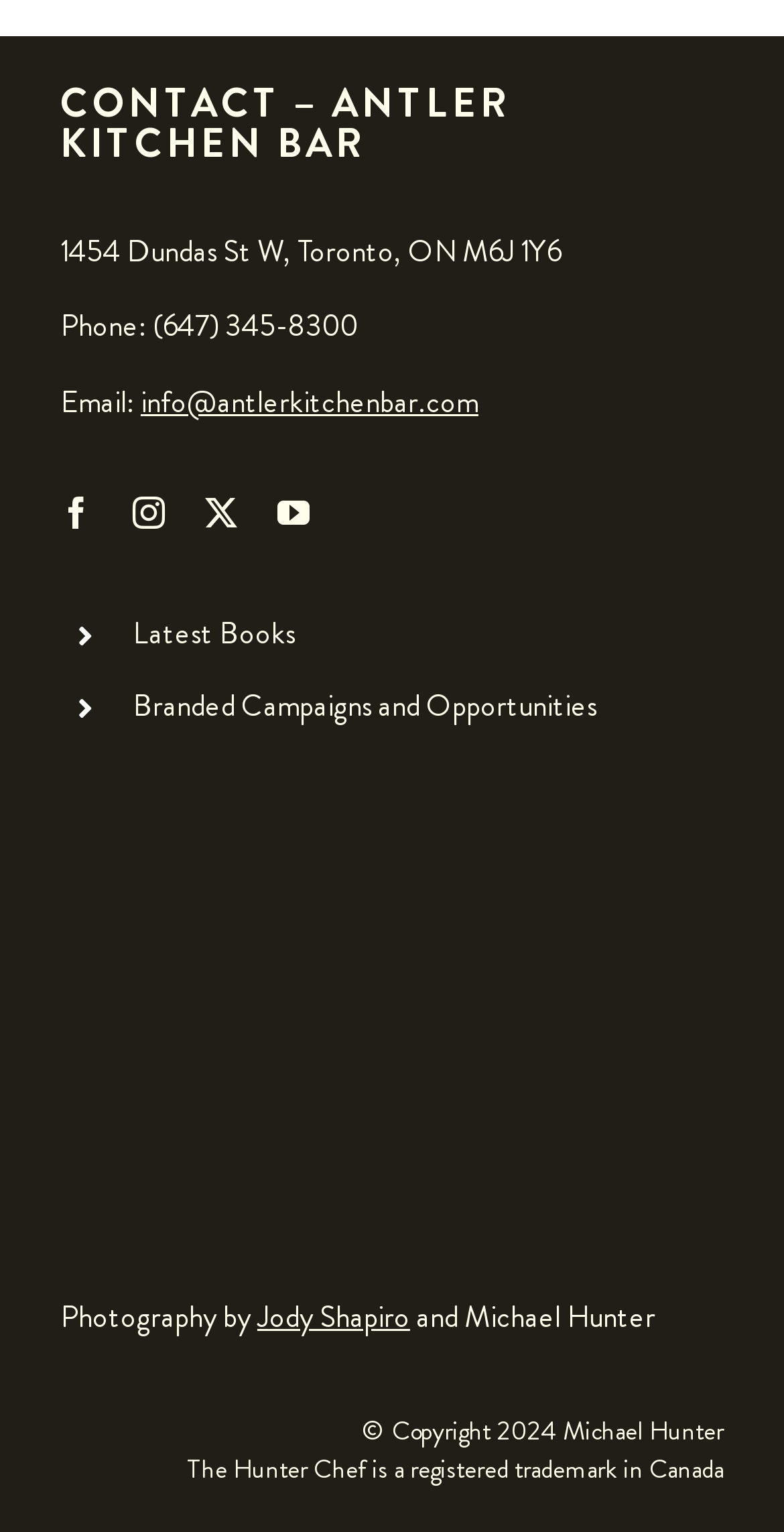Please specify the bounding box coordinates of the clickable region to carry out the following instruction: "Go to Jody Shapiro's website". The coordinates should be four float numbers between 0 and 1, in the format [left, top, right, bottom].

[0.328, 0.847, 0.523, 0.874]